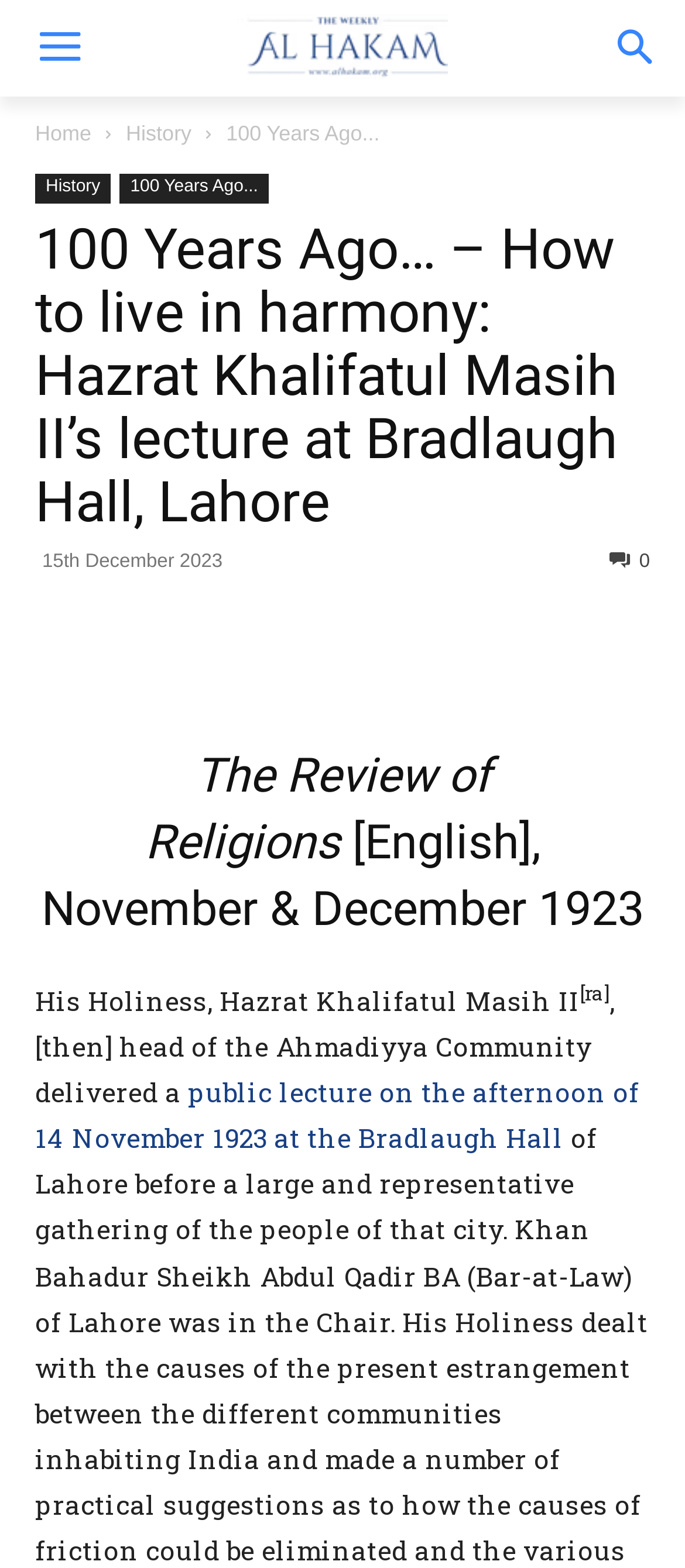Given the element description WhatsApp, predict the bounding box coordinates for the UI element in the webpage screenshot. The format should be (top-left x, top-left y, bottom-right x, bottom-right y), and the values should be between 0 and 1.

[0.567, 0.387, 0.669, 0.432]